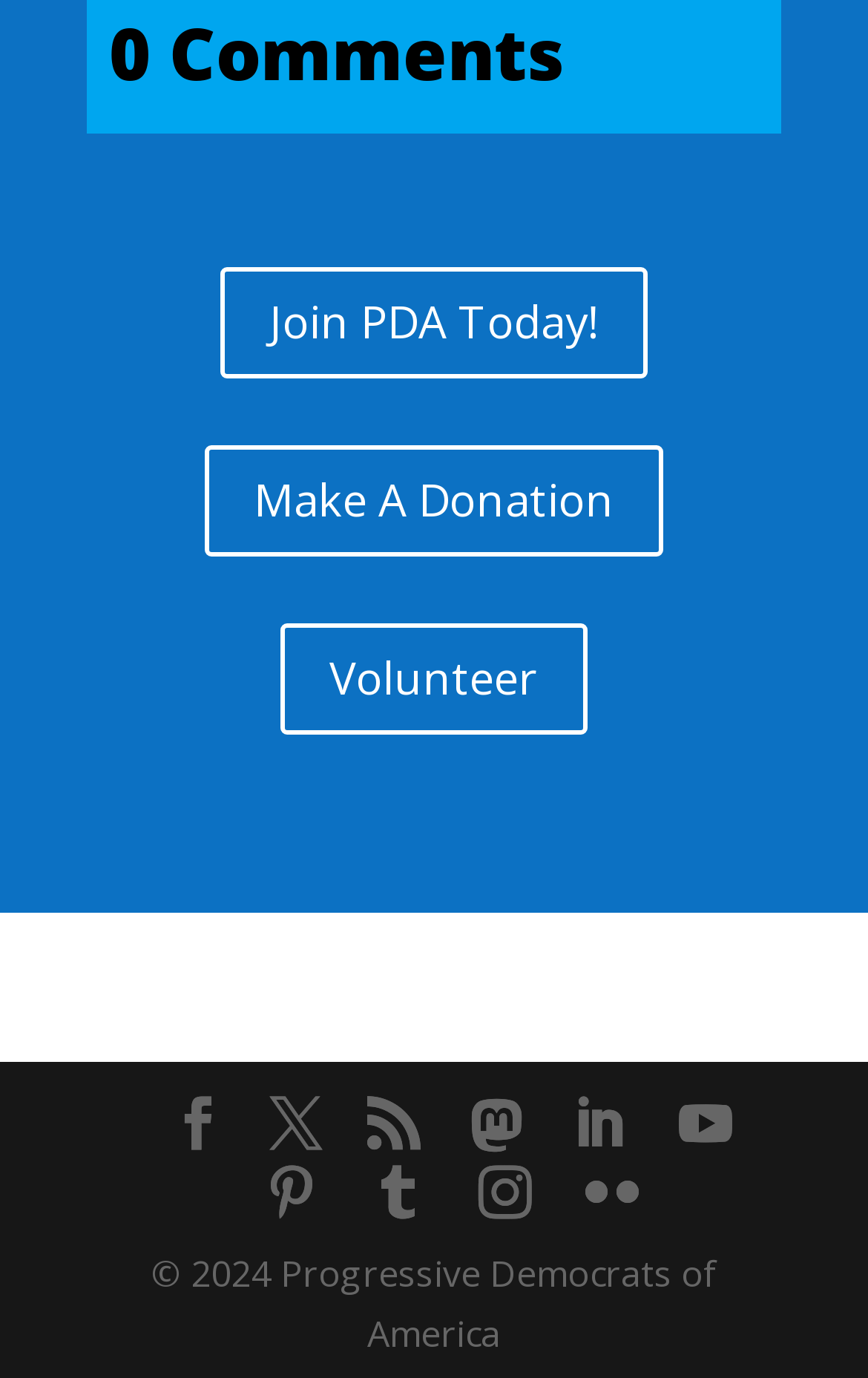Provide a single word or phrase to answer the given question: 
What year is the copyright for?

2024